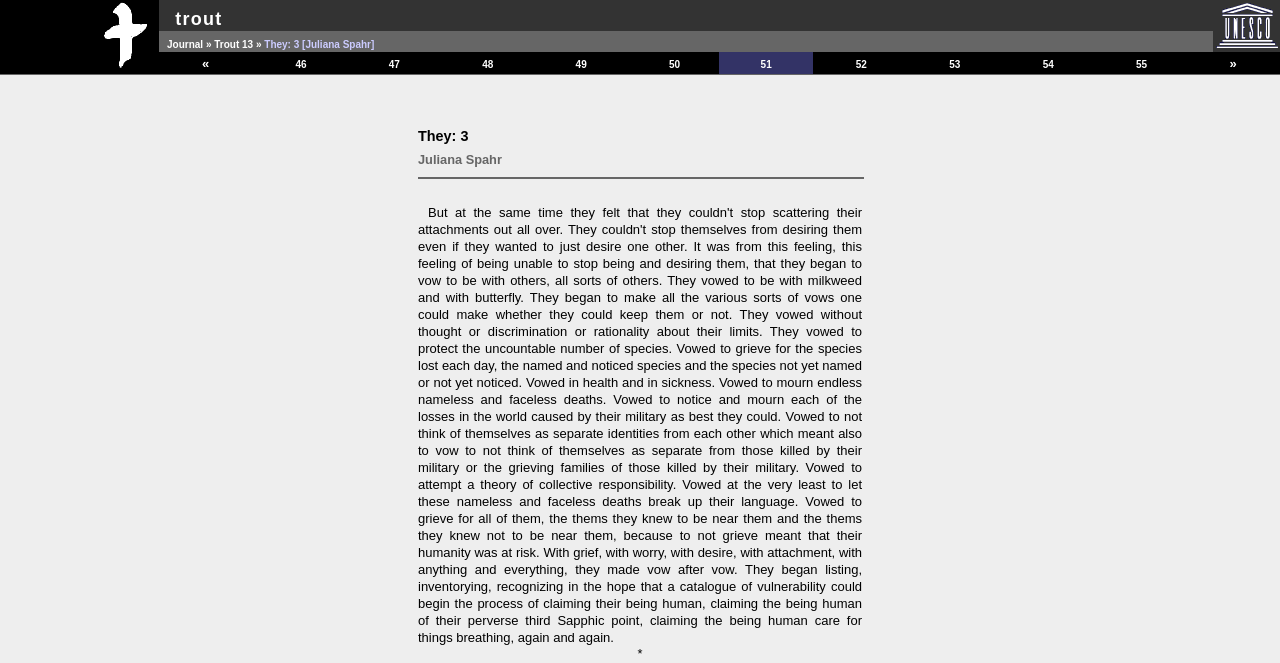What is the text of the first link in the third row?
Answer the question with a single word or phrase derived from the image.

«